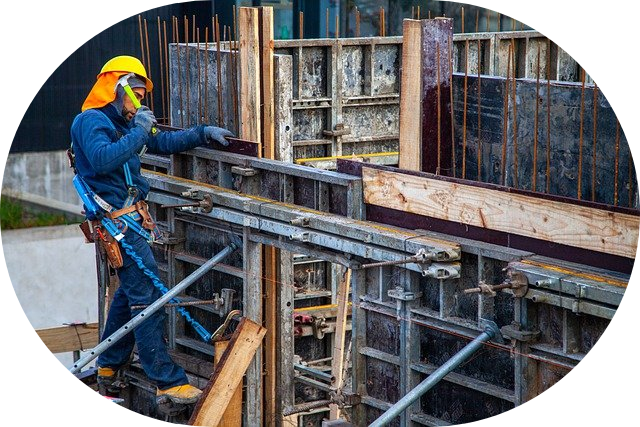Summarize the image with a detailed caption.

The image captures a construction worker actively engaged in a building project. Dressed in a blue shirt and bright yellow hard hat, he demonstrates a focus on his task while using tools to secure wooden frames around a concrete formwork. Surrounding him are vertical steel rods protruding along the sides, part of the framework that will support the concrete. The setting suggests a modern construction site, indicated by the clean materials and organized structure of the formwork. This scene reflects the ongoing efforts to address the labor shortage in the construction industry, as highlighted in a recent discussion about practical approaches to solving workforce gaps in various sectors across the UK, focusing on immigration and training domestic workers.